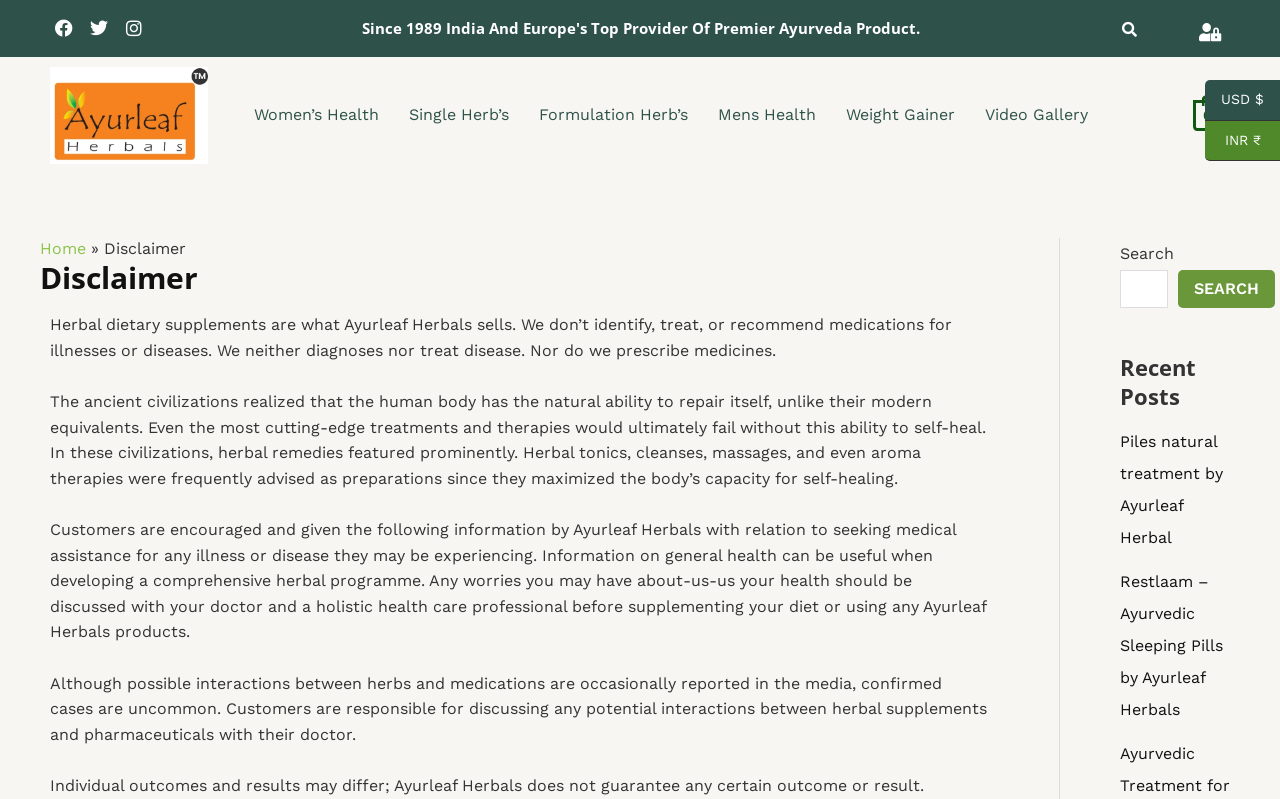Give an in-depth explanation of the webpage layout and content.

The webpage is about Ayurleaf Herbals, a company that sells herbal dietary supplements. At the top left corner, there are three social media links to Facebook, Twitter, and Instagram. Next to them is a heading that reads "Since 1989 India And Europe's Top Provider Of Premier Ayurveda Product." A search bar is located to the right of the heading.

Below the search bar, there are several links to different categories, including "Women's Health", "Single Herb's", "Formulation Herb's", "Men's Health", "Weight Gainer", and "Video Gallery". These links are arranged horizontally across the page.

On the right side of the page, there is a navigation menu with a "Home" link and a "Disclaimer" link. Below the navigation menu, there is a header with the title "Disclaimer".

The main content of the page is divided into four paragraphs. The first paragraph explains that Ayurleaf Herbals sells herbal dietary supplements and does not identify, treat, or recommend medications for illnesses or diseases. The second paragraph discusses the ancient civilizations' use of herbal remedies to maximize the body's capacity for self-healing. The third paragraph advises customers to seek medical assistance for any illness or disease and to discuss their health concerns with their doctor and a holistic health care professional before using any Ayurleaf Herbals products. The fourth paragraph mentions that individual outcomes and results may differ and that Ayurleaf Herbals does not guarantee any certain outcome or result.

At the bottom of the page, there is a section with a heading "Recent Posts" and two links to recent blog posts. There is also a search bar and a button to search. On the bottom right corner, there are two links to switch the currency to USD or INR.